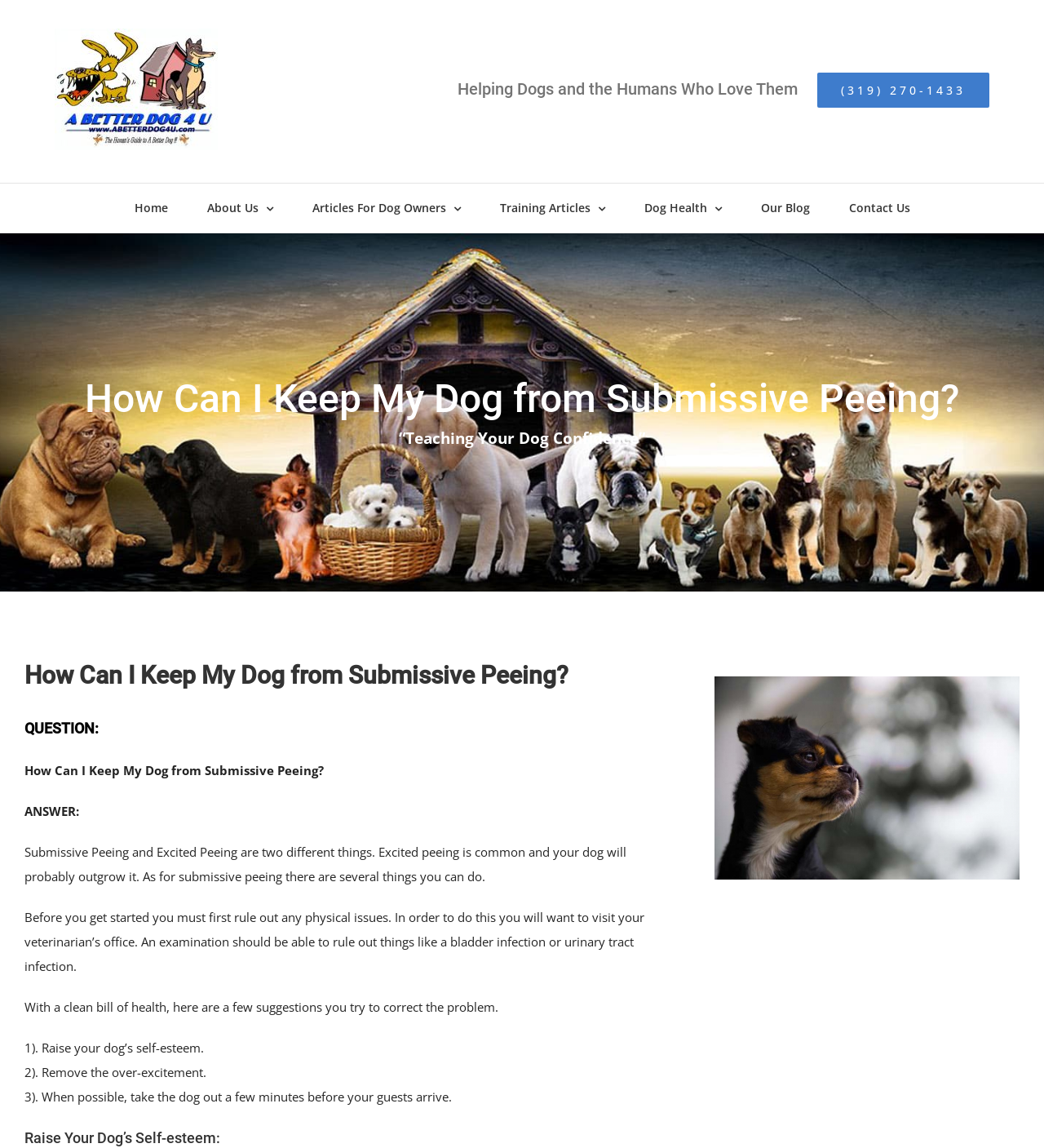Extract the primary header of the webpage and generate its text.

How Can I Keep My Dog from Submissive Peeing?